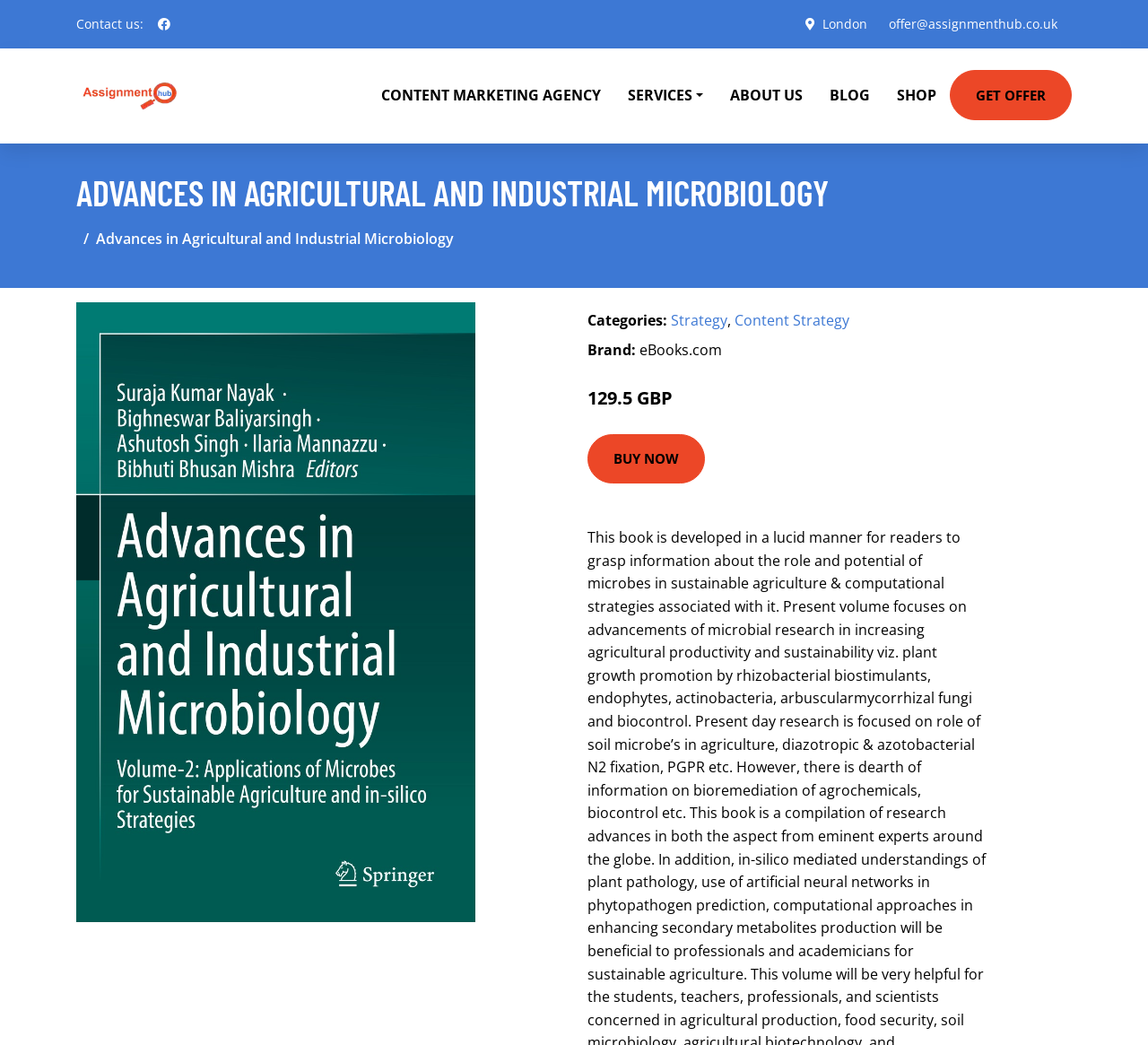Respond to the following question using a concise word or phrase: 
What is the brand of the book 'Advances in Agricultural and Industrial Microbiology'?

eBooks.com